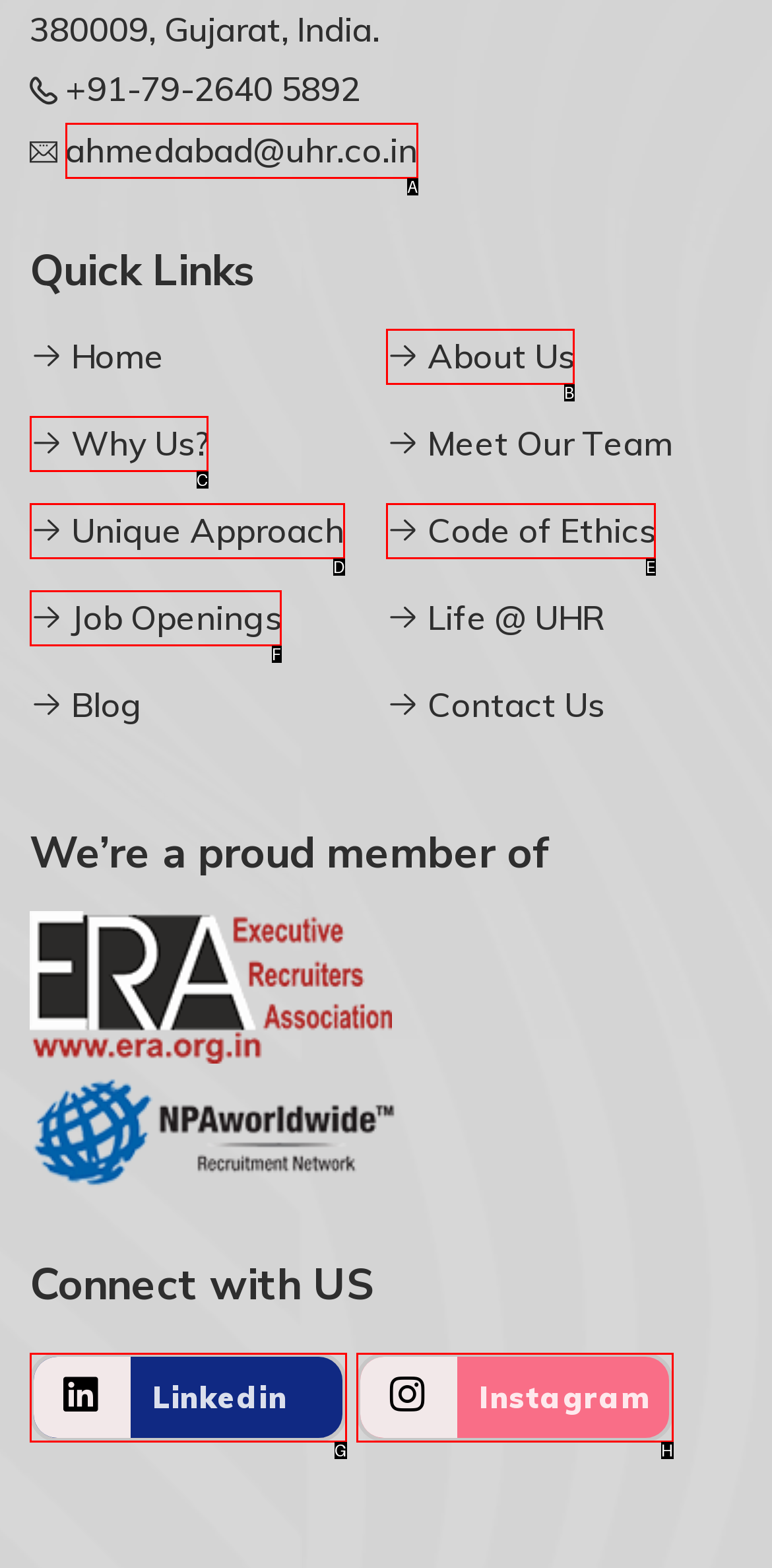Using the description: Job Openings, find the best-matching HTML element. Indicate your answer with the letter of the chosen option.

F